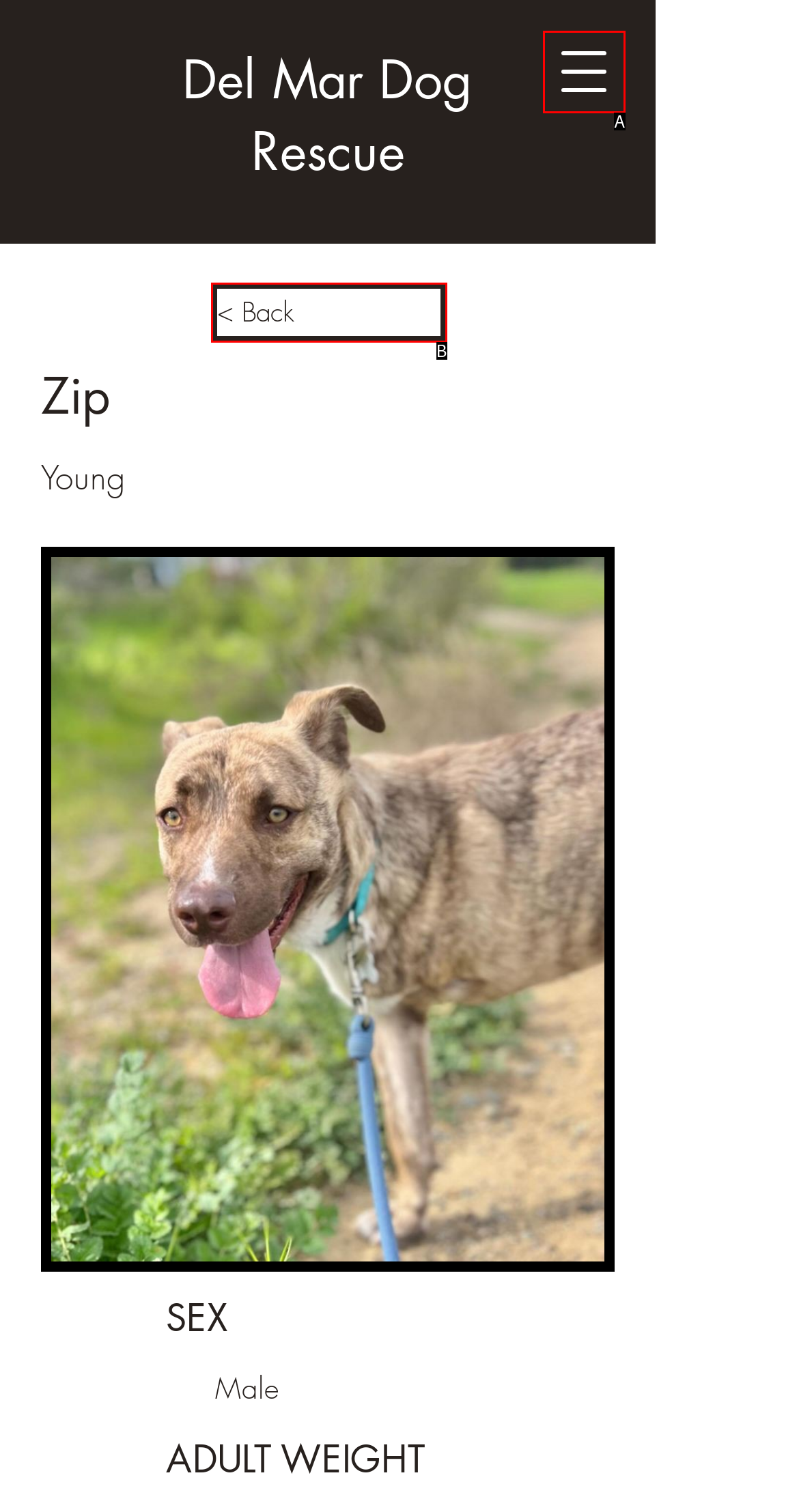Identify the HTML element that matches the description: < Back. Provide the letter of the correct option from the choices.

B